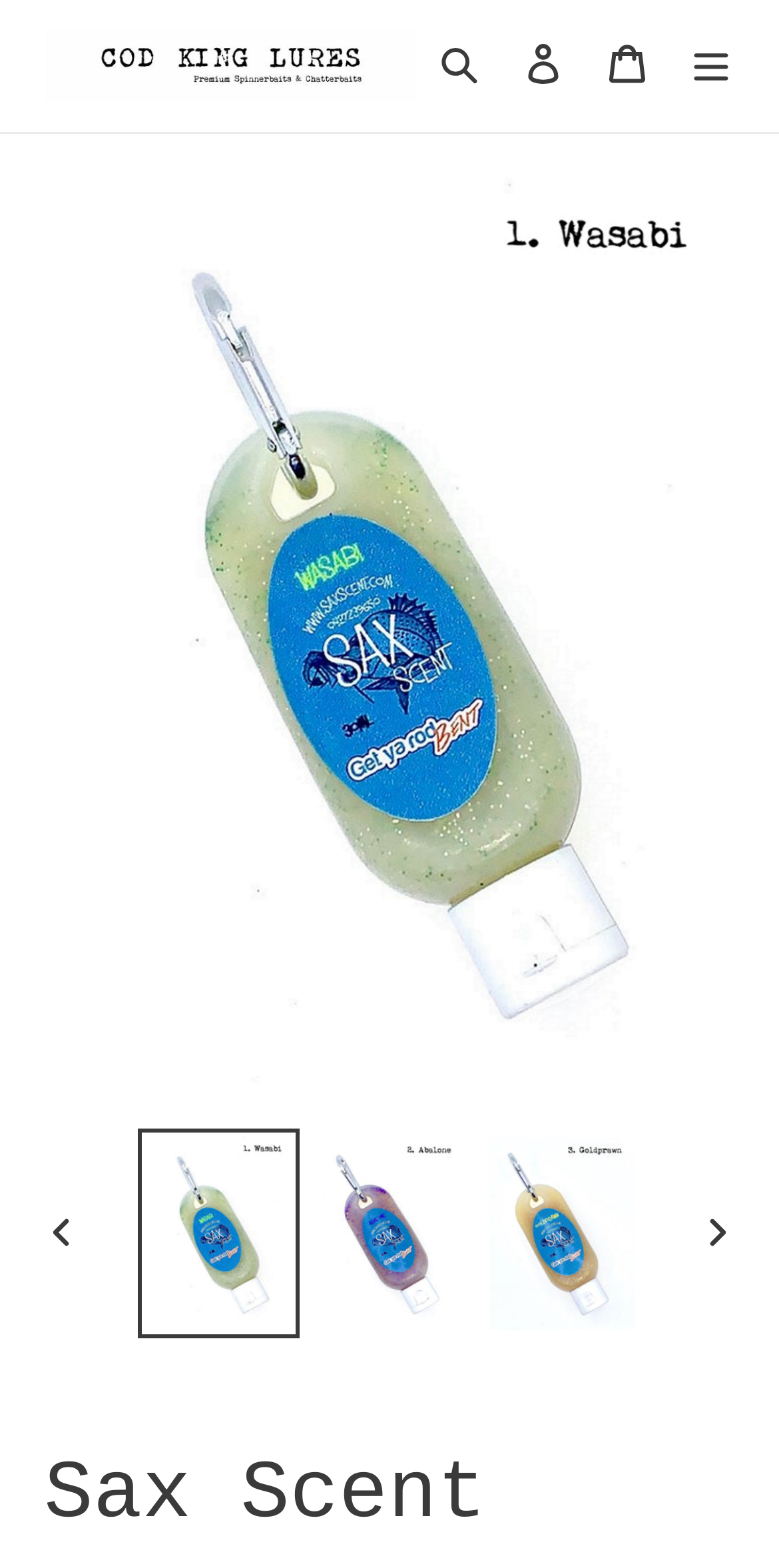Identify the bounding box coordinates of the section to be clicked to complete the task described by the following instruction: "View the shopping cart". The coordinates should be four float numbers between 0 and 1, formatted as [left, top, right, bottom].

[0.751, 0.012, 0.859, 0.072]